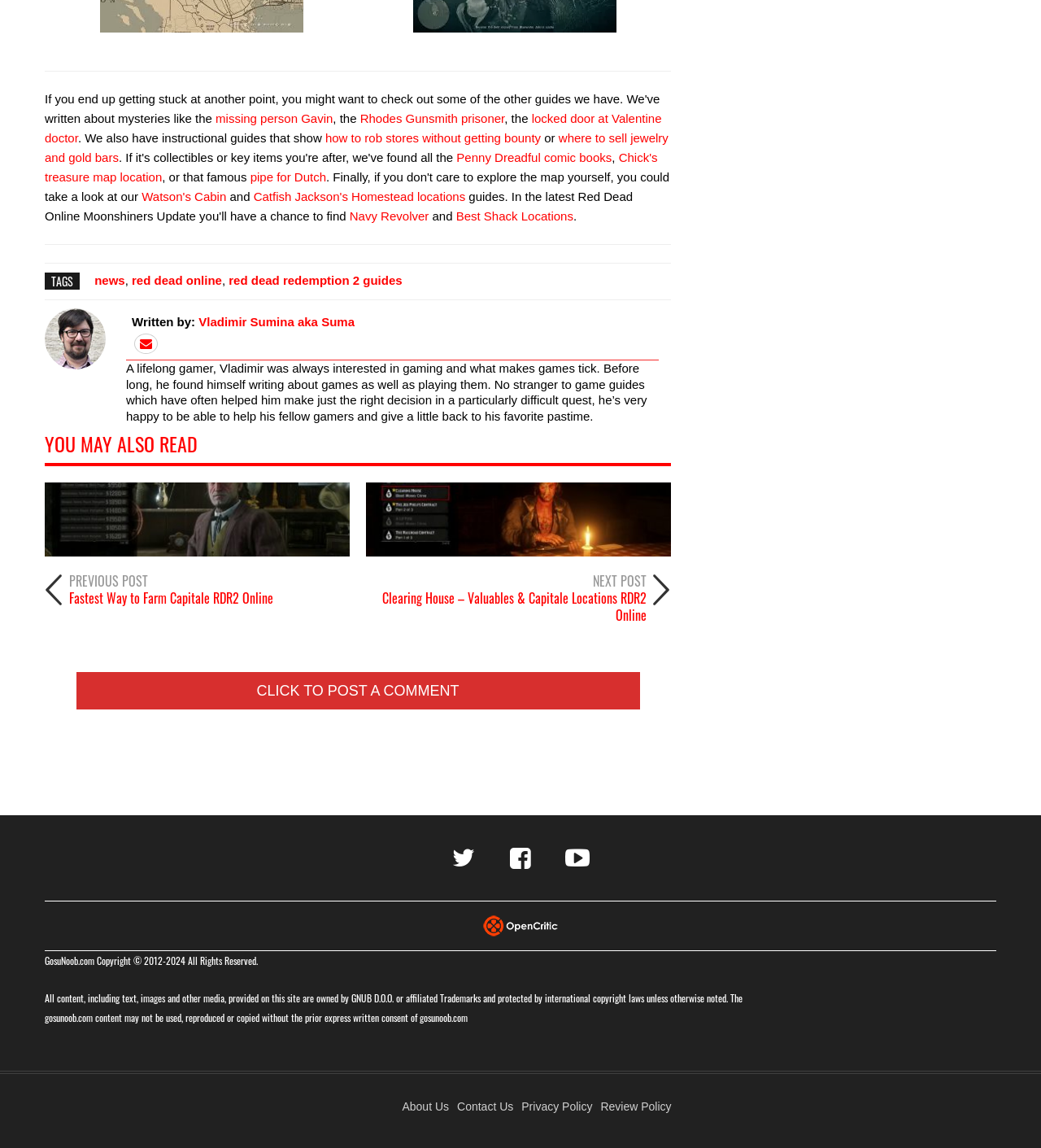Identify the bounding box coordinates of the region that needs to be clicked to carry out this instruction: "Click on the link to learn about Chick's treasure map location". Provide these coordinates as four float numbers ranging from 0 to 1, i.e., [left, top, right, bottom].

[0.043, 0.131, 0.632, 0.16]